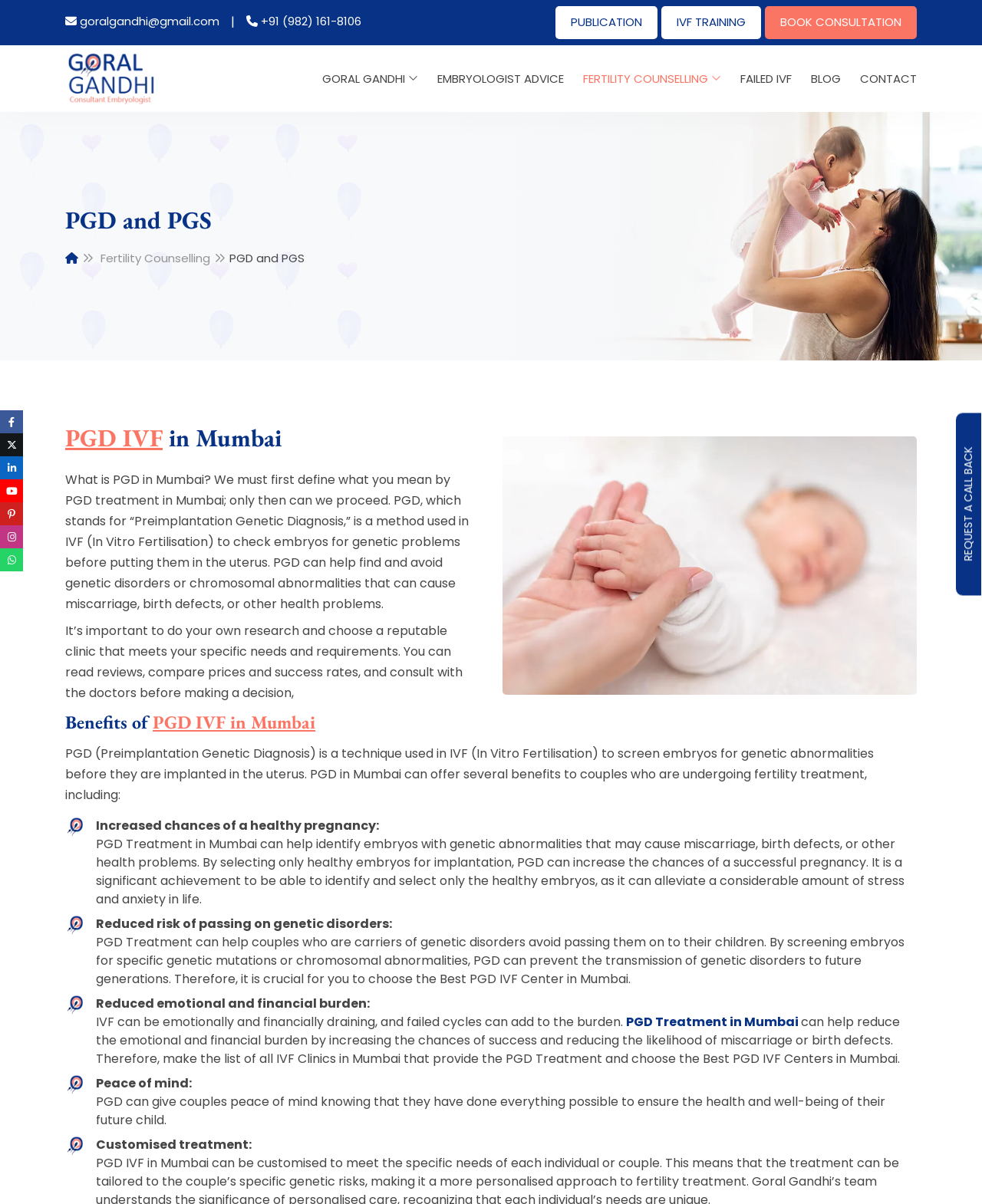Find the bounding box coordinates for the area that should be clicked to accomplish the instruction: "Click the 'BOOK CONSULTATION' link".

[0.779, 0.005, 0.934, 0.032]